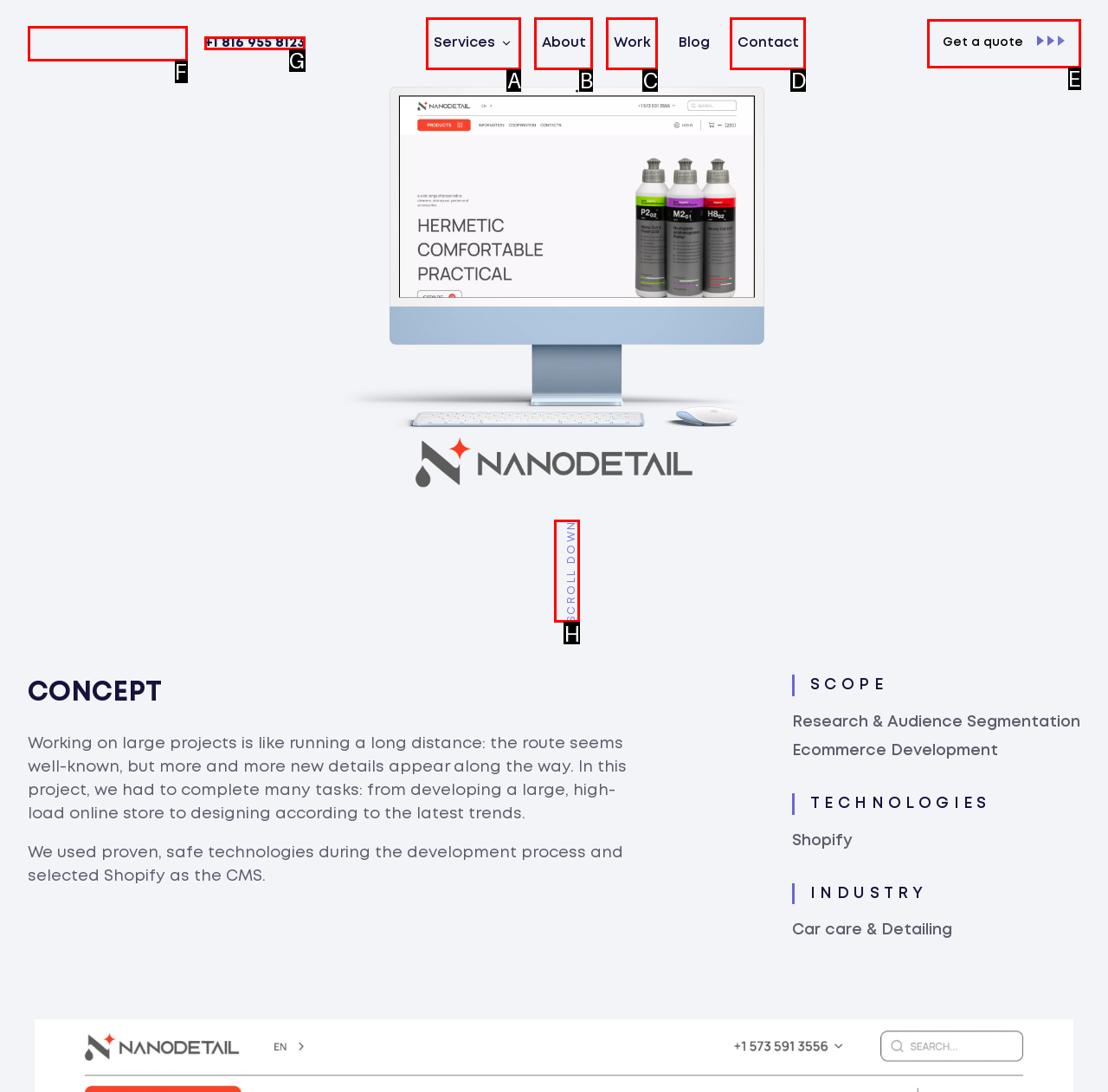Given the instruction: Get a quote, which HTML element should you click on?
Answer with the letter that corresponds to the correct option from the choices available.

E